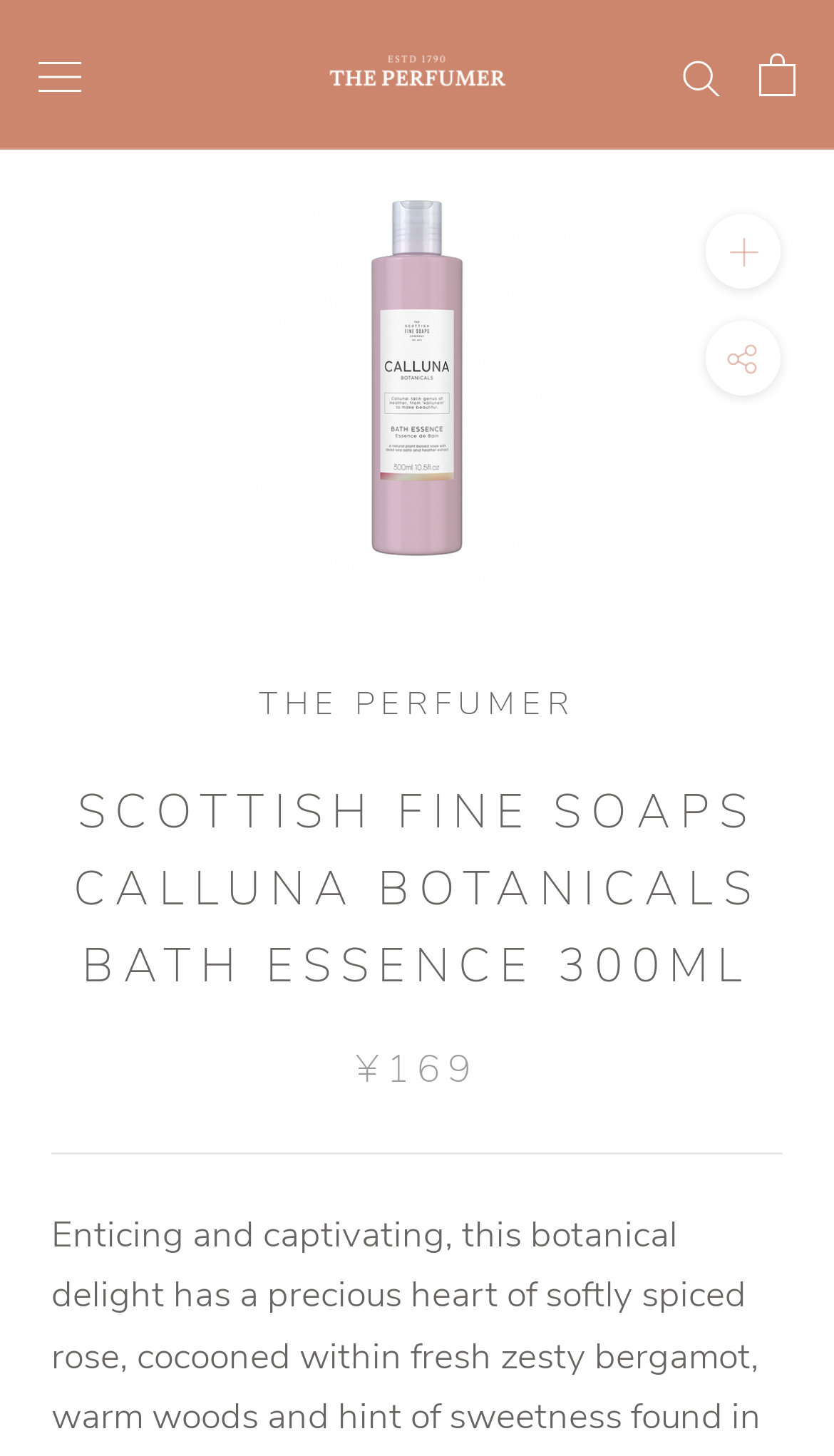Predict the bounding box coordinates for the UI element described as: "aria-label="Open cart"". The coordinates should be four float numbers between 0 and 1, presented as [left, top, right, bottom].

[0.91, 0.036, 0.954, 0.066]